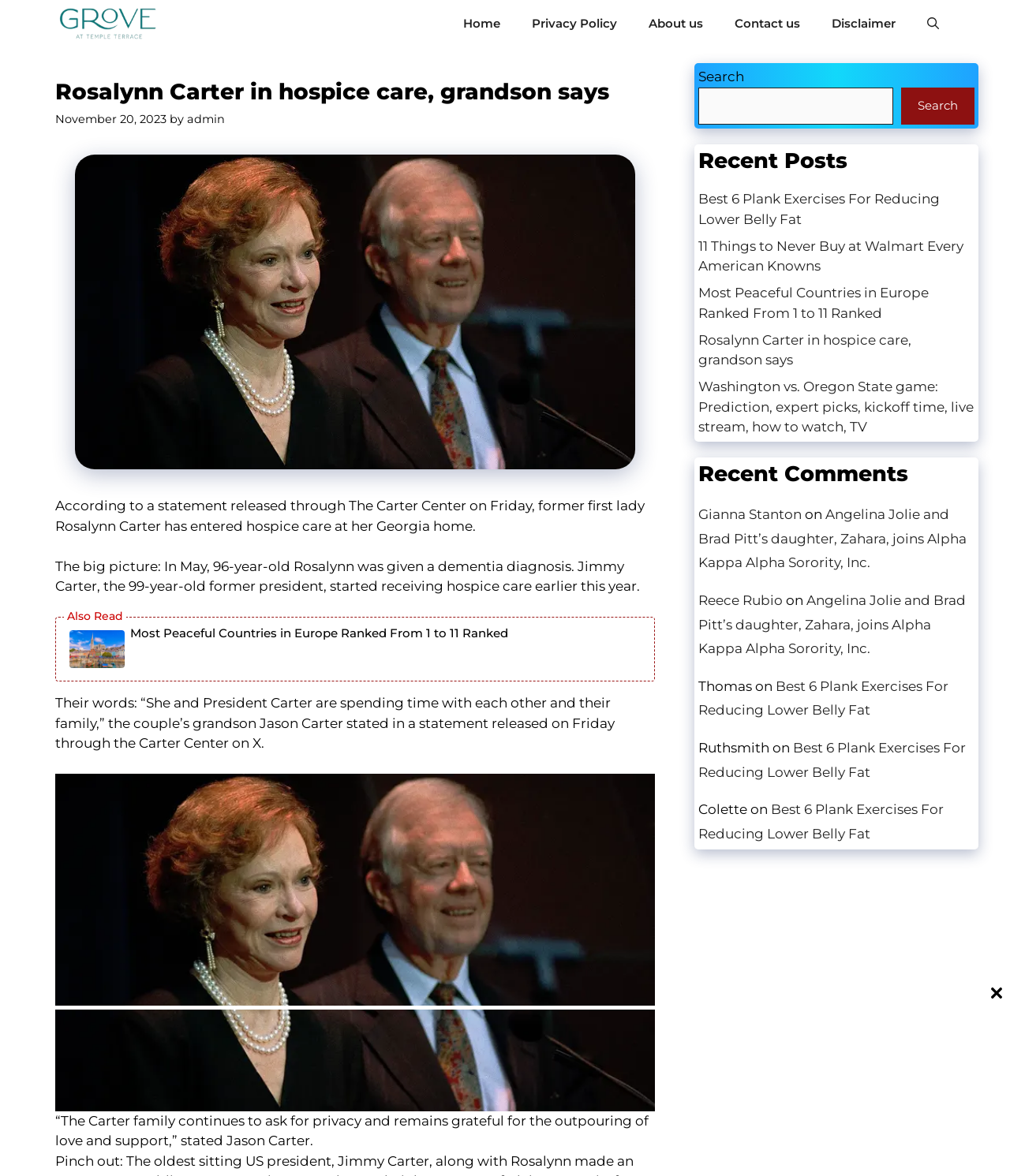Can you find and generate the webpage's heading?

Rosalynn Carter in hospice care, grandson says